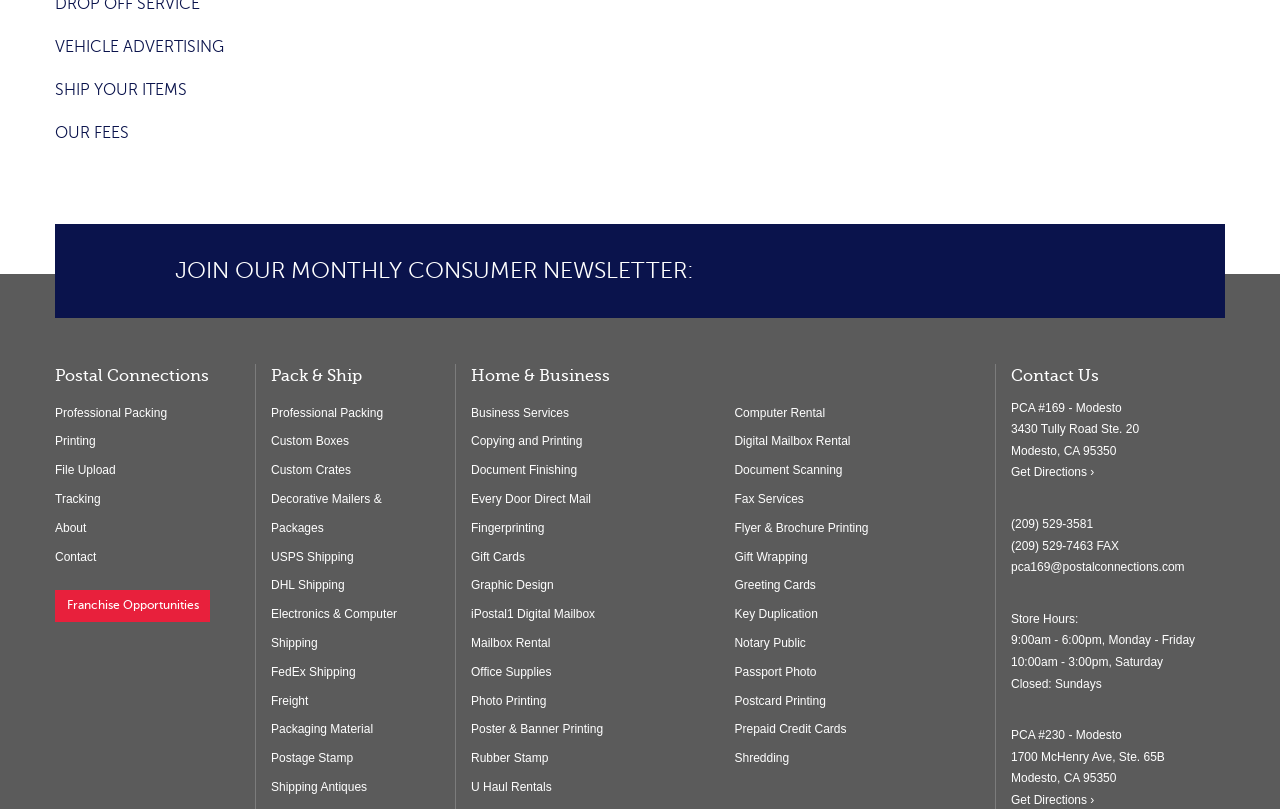What is the phone number of the Modesto location?
Using the visual information, reply with a single word or short phrase.

(209) 529-3581